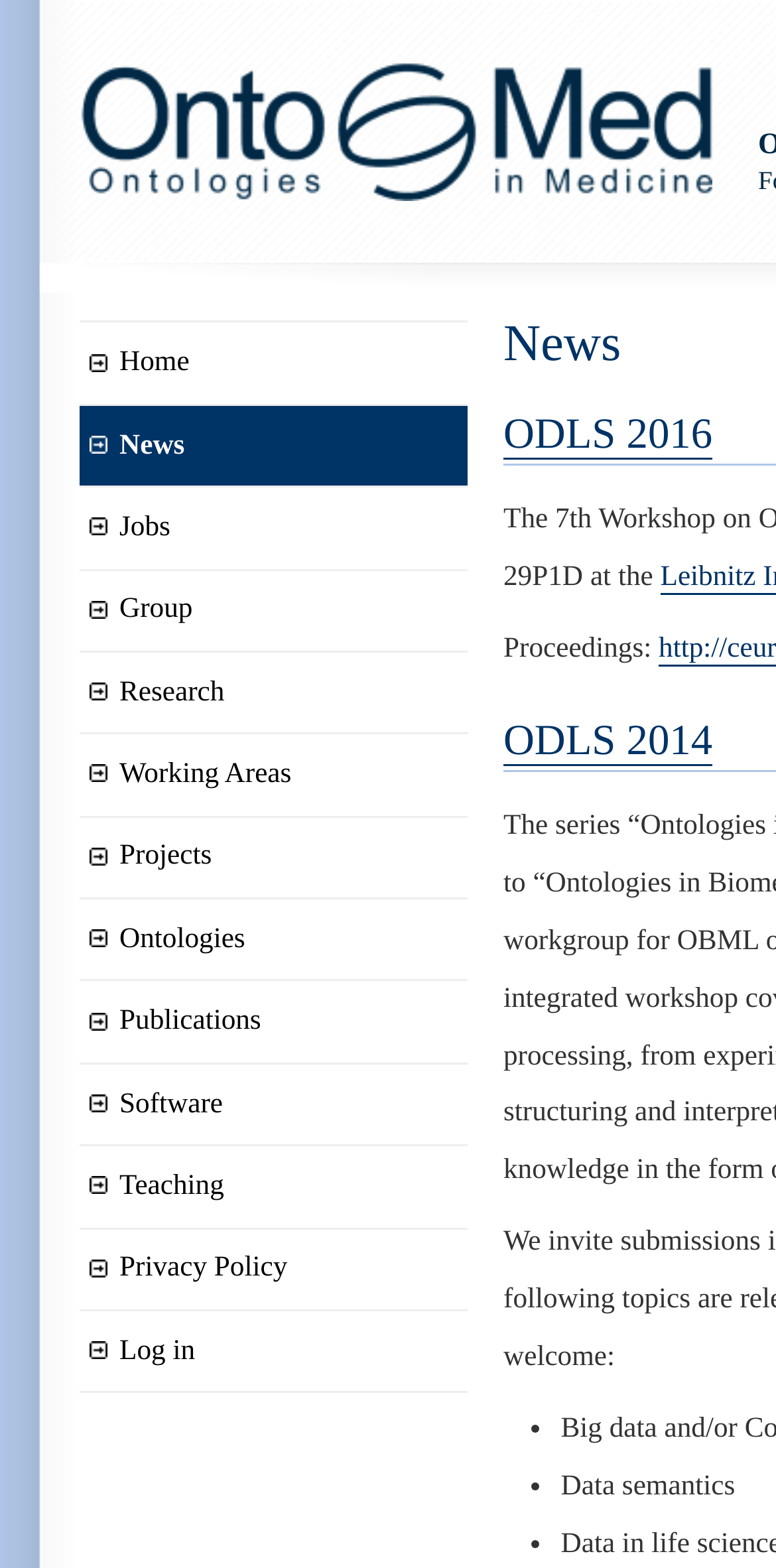Determine the bounding box coordinates for the region that must be clicked to execute the following instruction: "log in to the system".

[0.103, 0.836, 0.603, 0.889]